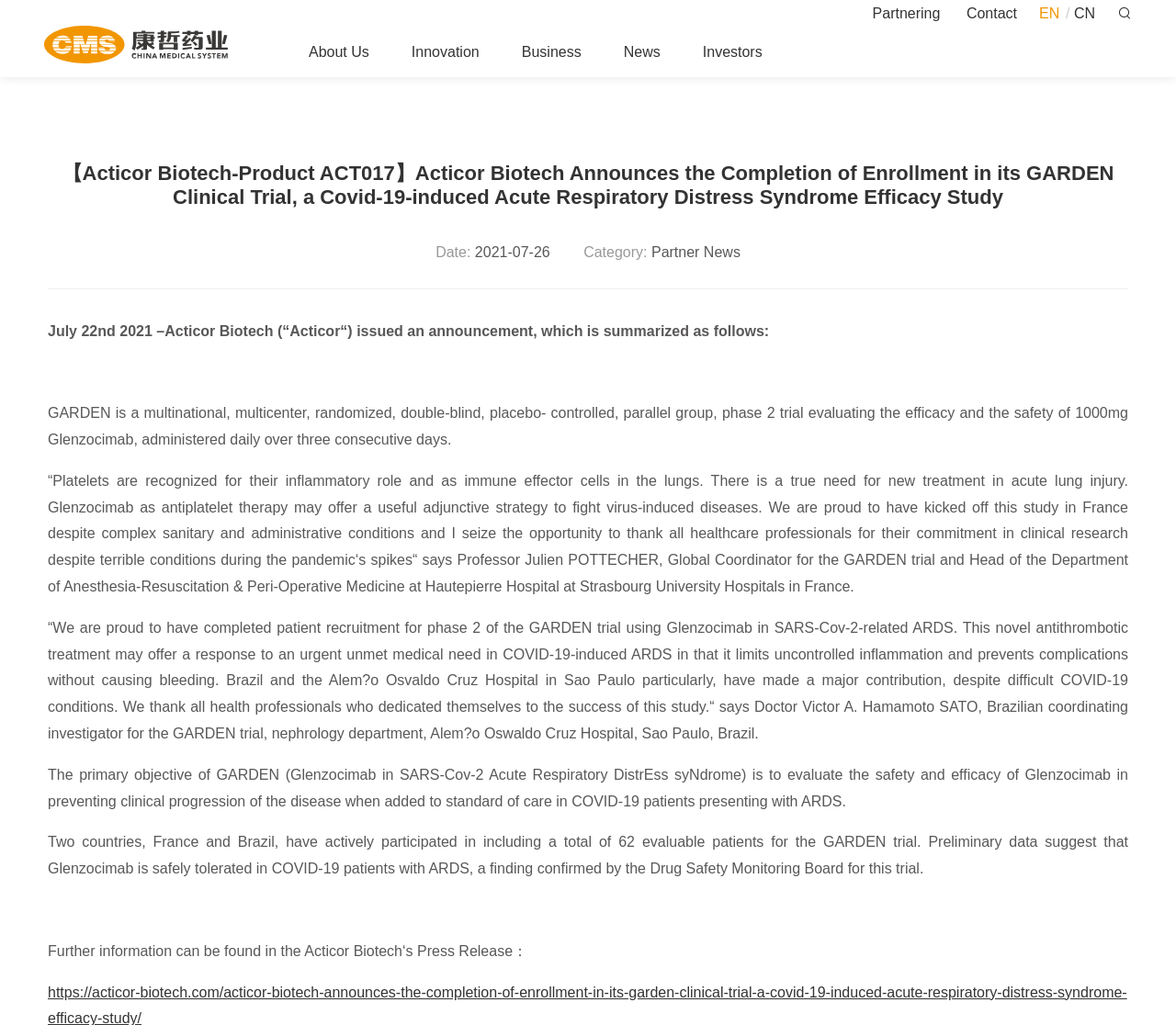Find and specify the bounding box coordinates that correspond to the clickable region for the instruction: "Click the 'Contact' link".

[0.822, 0.0, 0.865, 0.025]